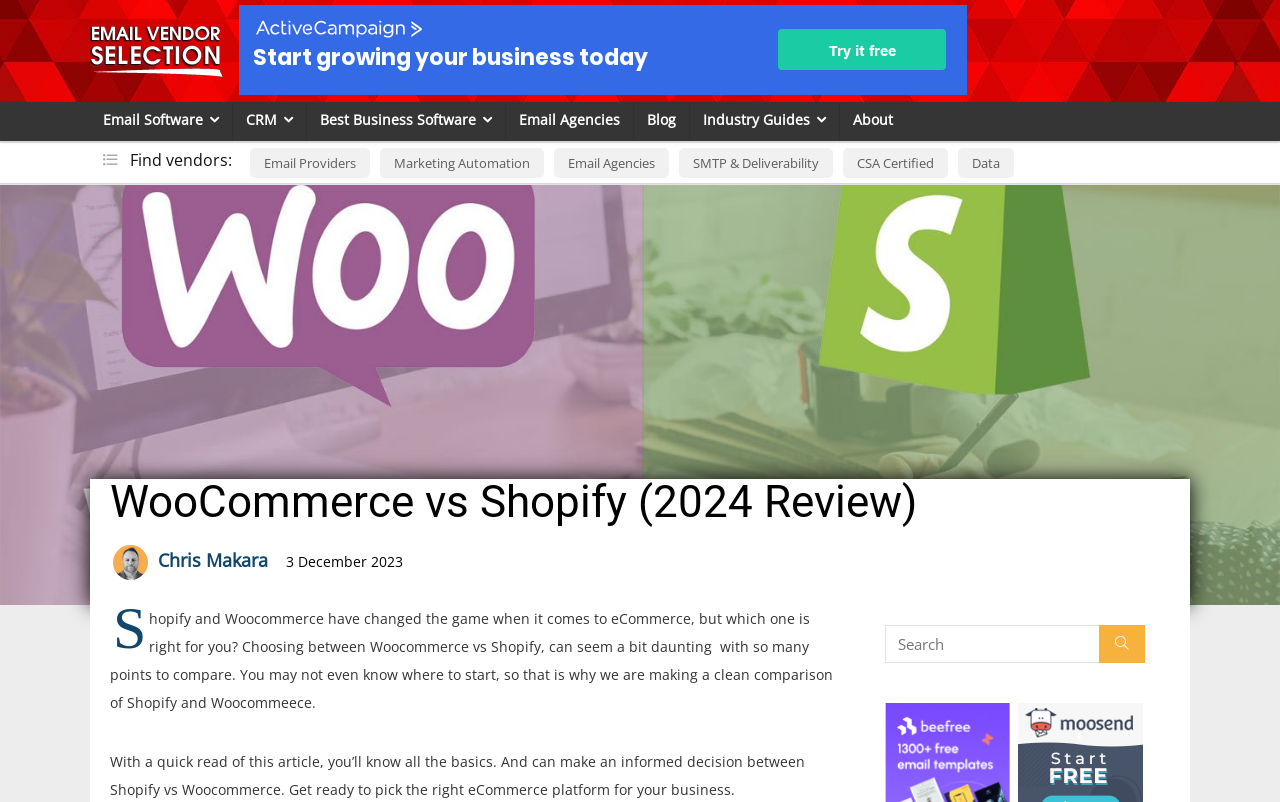Respond with a single word or phrase:
What can be found in the 'Industry Guides' section?

Unknown